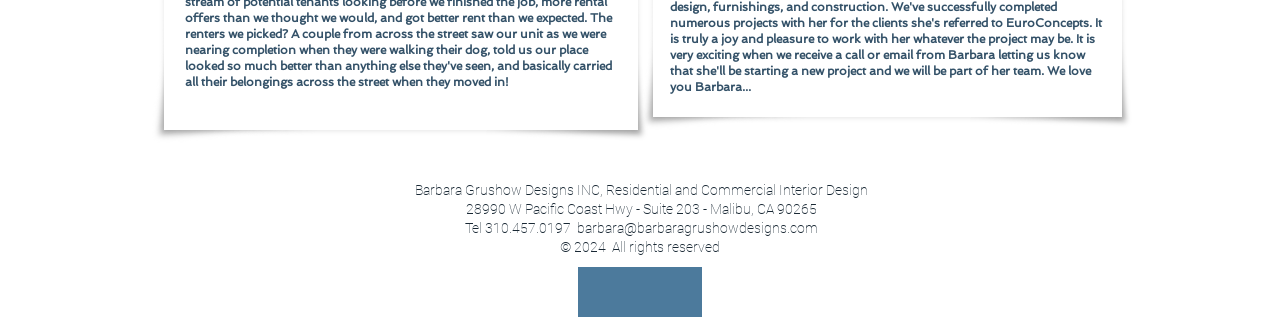What is the company name?
Provide an in-depth answer to the question, covering all aspects.

The company name can be found in the top section of the webpage, where it is written in a static text element as 'Barbara Grushow Designs INC, Residential and Commercial Interior Design'.